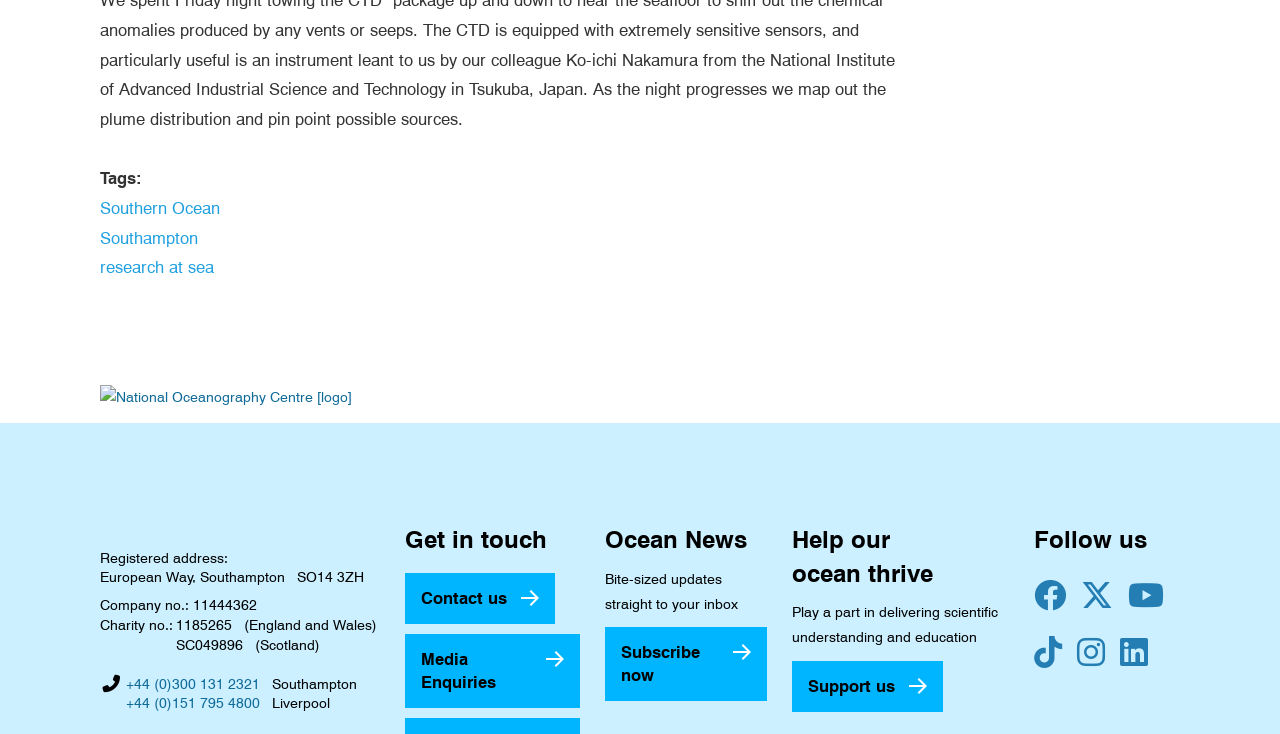Locate the bounding box coordinates of the clickable region to complete the following instruction: "Support the National Oceanography Centre."

[0.619, 0.9, 0.737, 0.97]